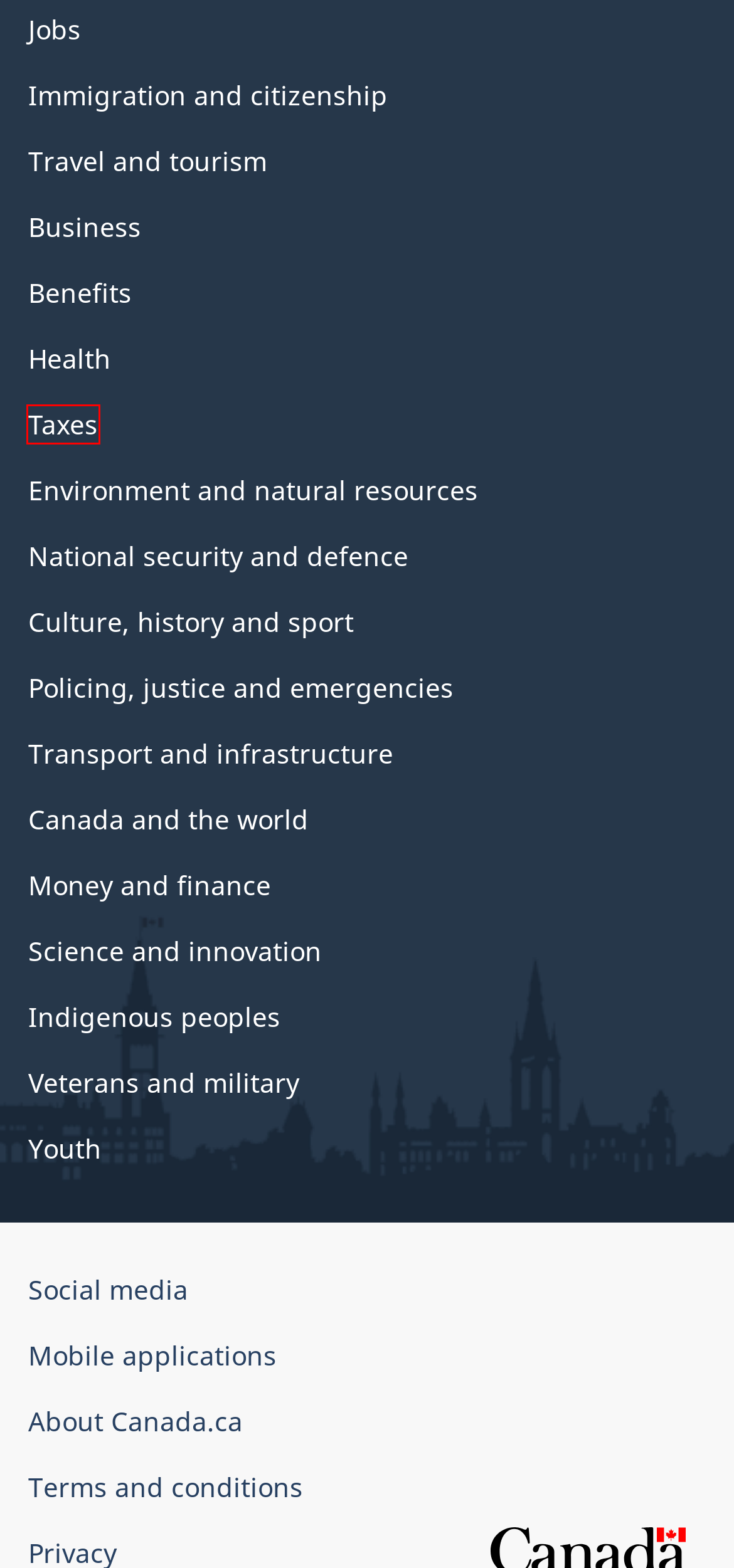You are looking at a screenshot of a webpage with a red bounding box around an element. Determine the best matching webpage description for the new webpage resulting from clicking the element in the red bounding box. Here are the descriptions:
A. Policing, justice and emergencies - Canada.ca
B. Canada and the world
C. Benefits - Canada.ca
D. Taxes - Canada.ca
E. Travel.gc.ca - Home
F. Transport and infrastructure - Canada.ca
G. Social media - Canada.ca
H. Jobs and the workplace - Canada.ca

D